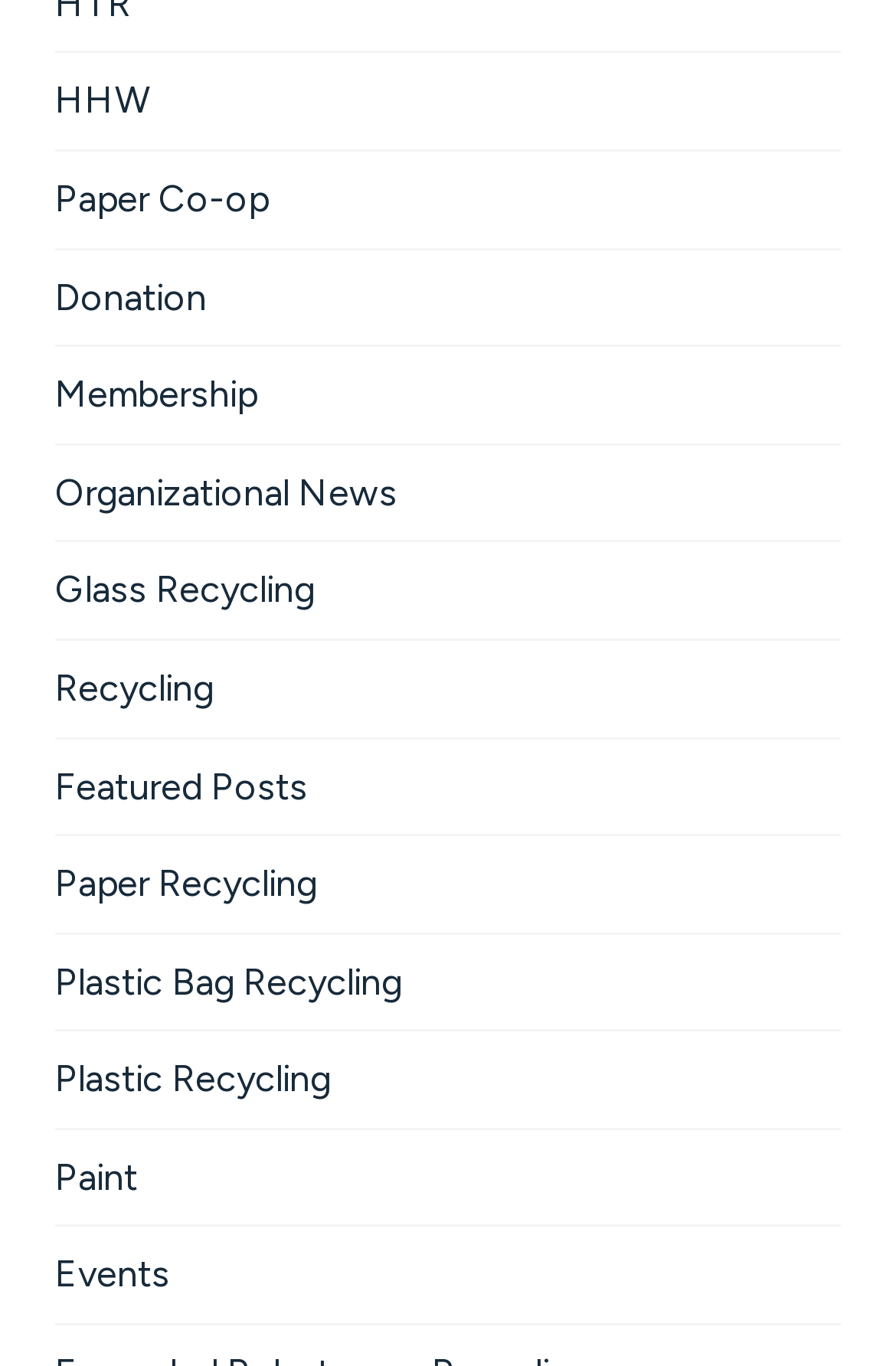Determine the bounding box coordinates of the section I need to click to execute the following instruction: "make a donation". Provide the coordinates as four float numbers between 0 and 1, i.e., [left, top, right, bottom].

[0.062, 0.183, 0.938, 0.252]